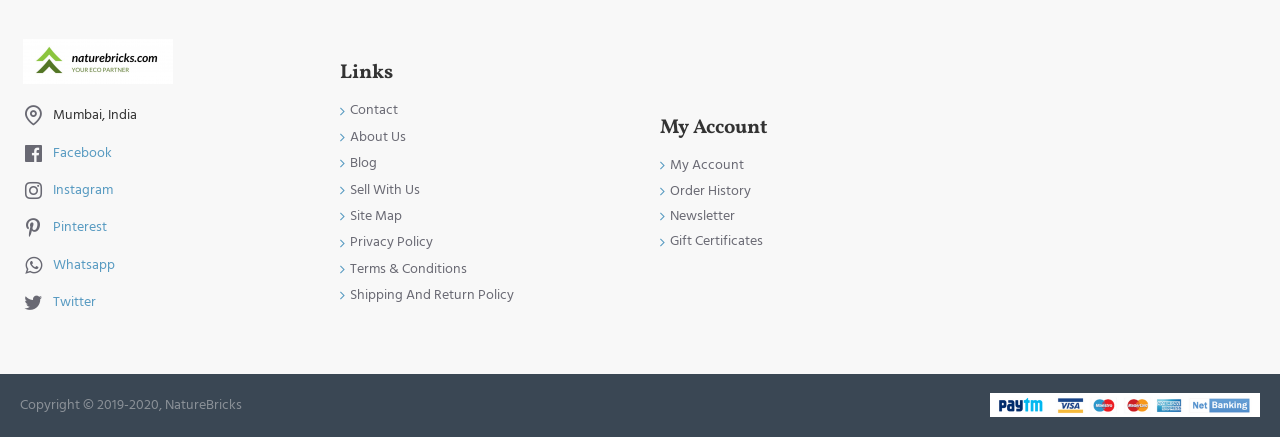Determine the bounding box coordinates for the clickable element required to fulfill the instruction: "Check Order History". Provide the coordinates as four float numbers between 0 and 1, i.e., [left, top, right, bottom].

[0.516, 0.411, 0.587, 0.469]